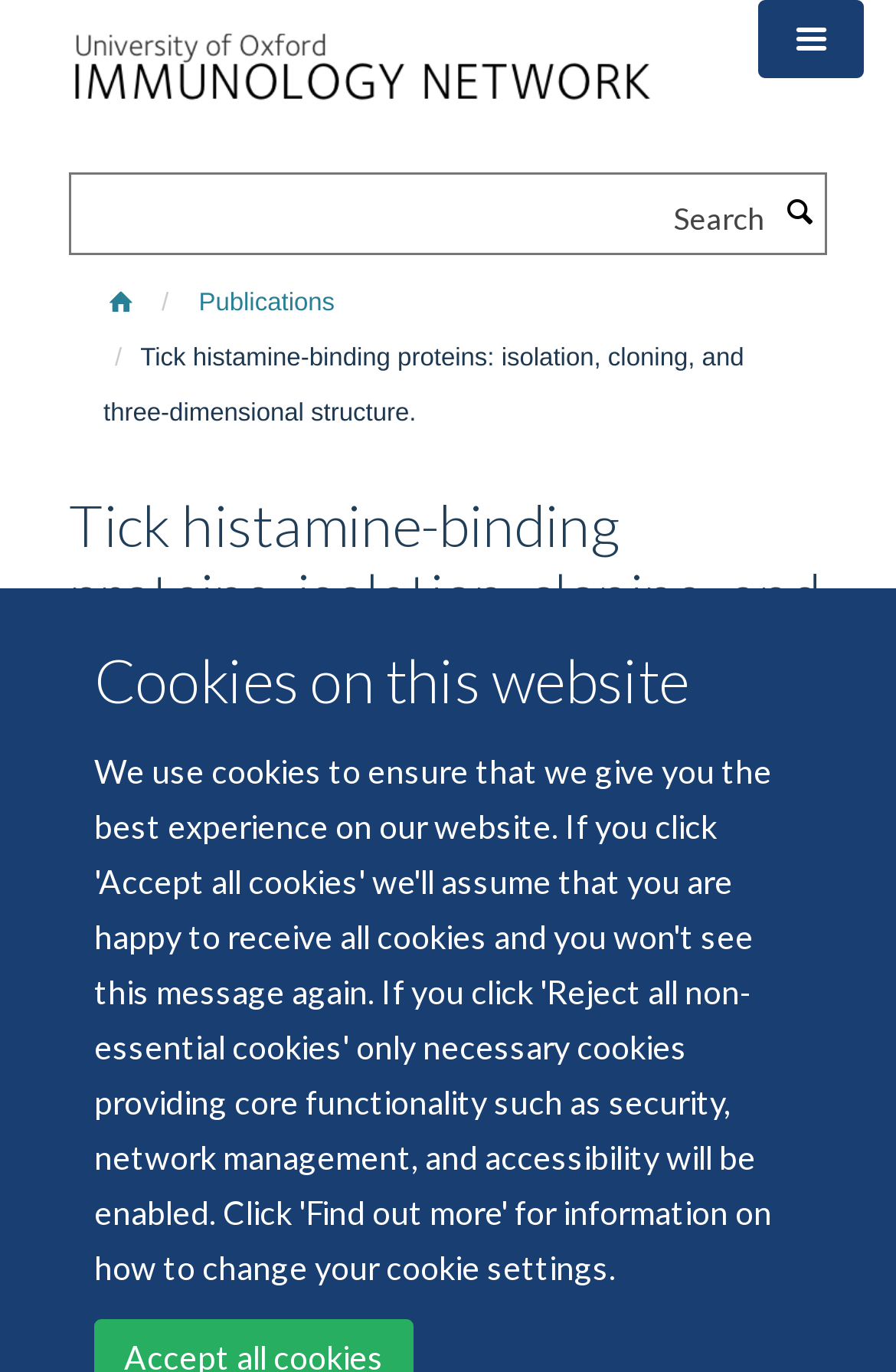Please study the image and answer the question comprehensively:
What is the function of the button at the top right corner?

I found the answer by examining the button element at the top right corner of the webpage, which has the text 'Toggle menu', indicating its function.